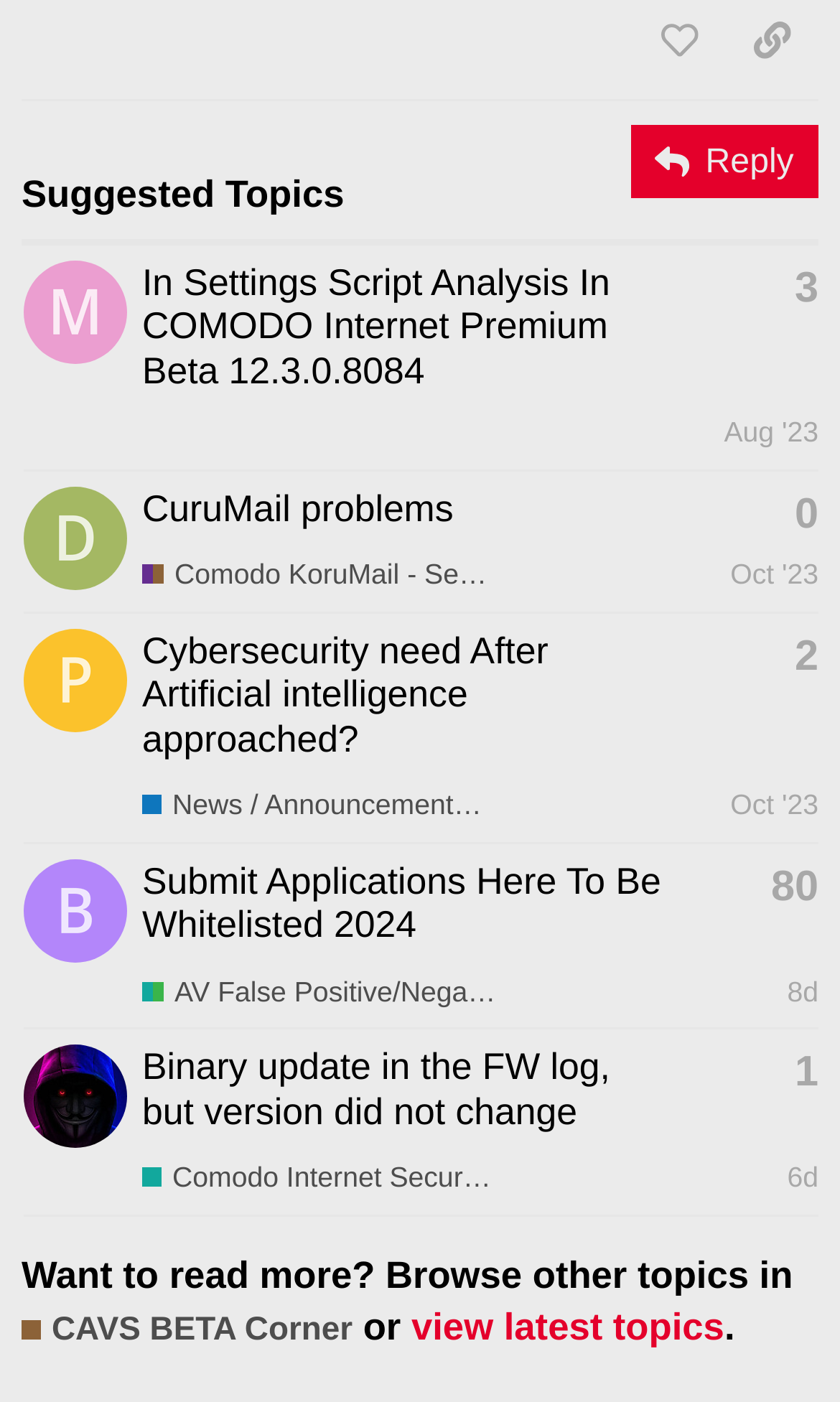Locate the UI element that matches the description Reply in the webpage screenshot. Return the bounding box coordinates in the format (top-left x, top-left y, bottom-right x, bottom-right y), with values ranging from 0 to 1.

[0.751, 0.09, 0.974, 0.142]